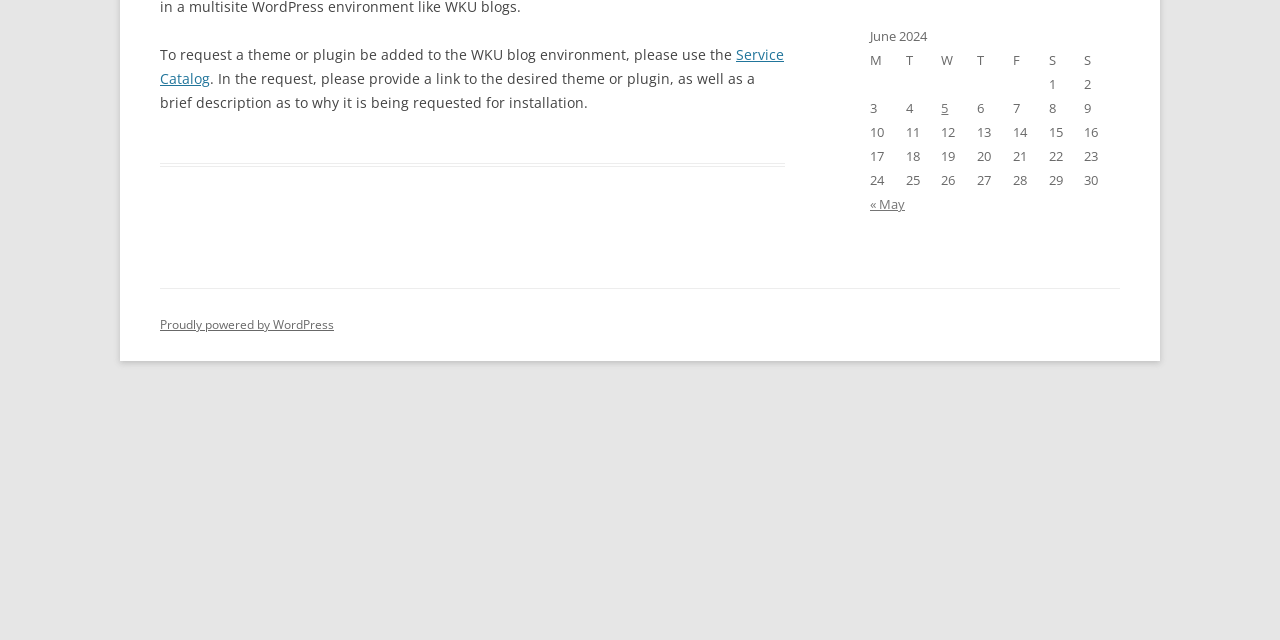Please determine the bounding box coordinates for the element with the description: "Proudly powered by WordPress".

[0.125, 0.494, 0.261, 0.521]